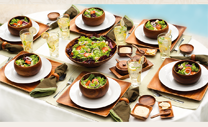Give a thorough explanation of the elements present in the image.

This image showcases an elegant dining arrangement featuring Acacia Wood dinnerware. A variety of salads are artfully arranged in dark wooden bowls, surrounded by matching plates and glasses filled with refreshing beverages. The table setting is complemented by soft green napkins, enhancing the overall aesthetic. The combination of colors and materials creates a warm, inviting atmosphere, perfect for a summer gathering or a special occasion. This scene embodies the beauty and functionality of Acacia Wood products, ideal for creating a stylish dining experience that celebrates both nature and culinary delights.